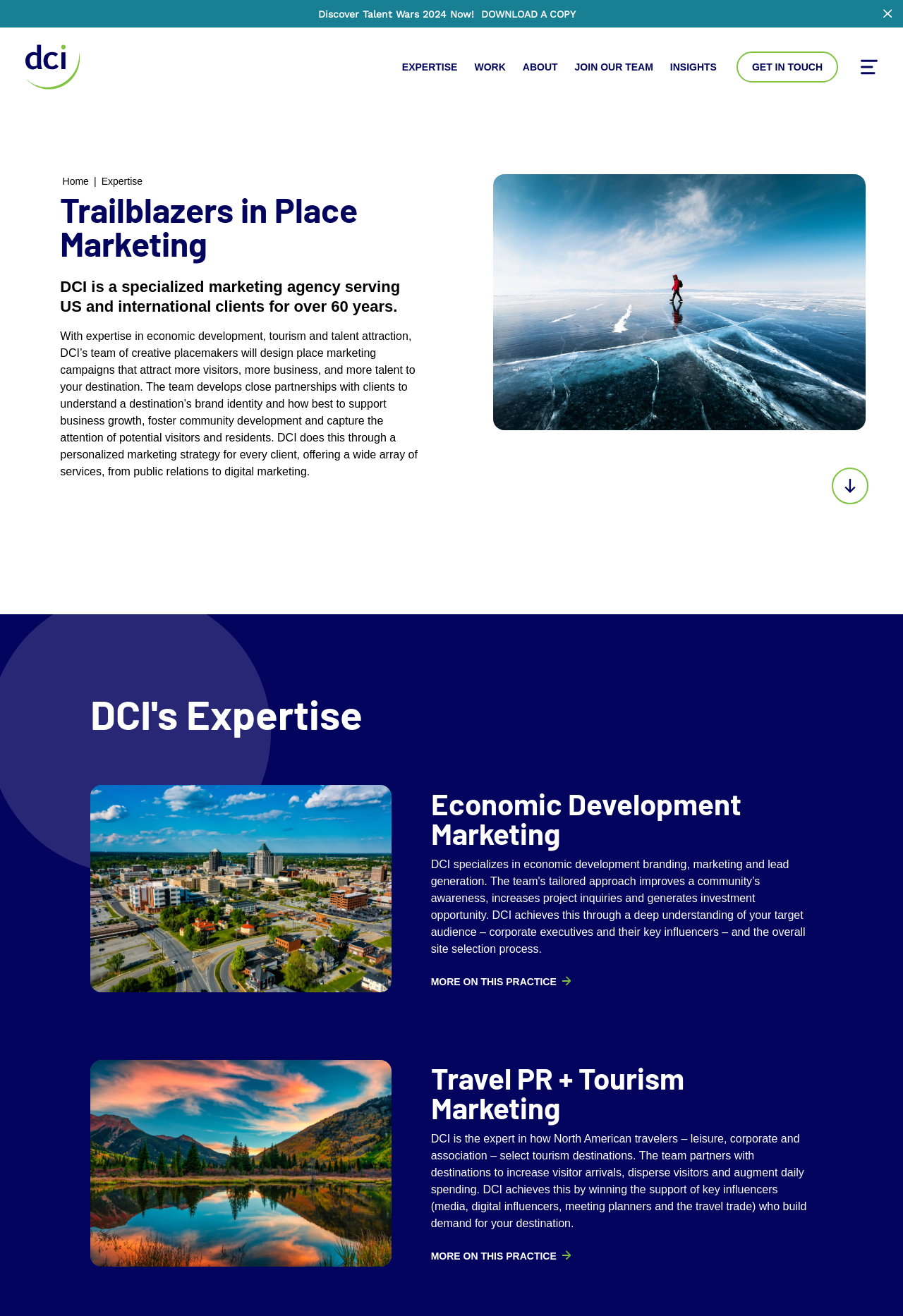Identify the bounding box for the given UI element using the description provided. Coordinates should be in the format (top-left x, top-left y, bottom-right x, bottom-right y) and must be between 0 and 1. Here is the description: Workers' Compensation

None